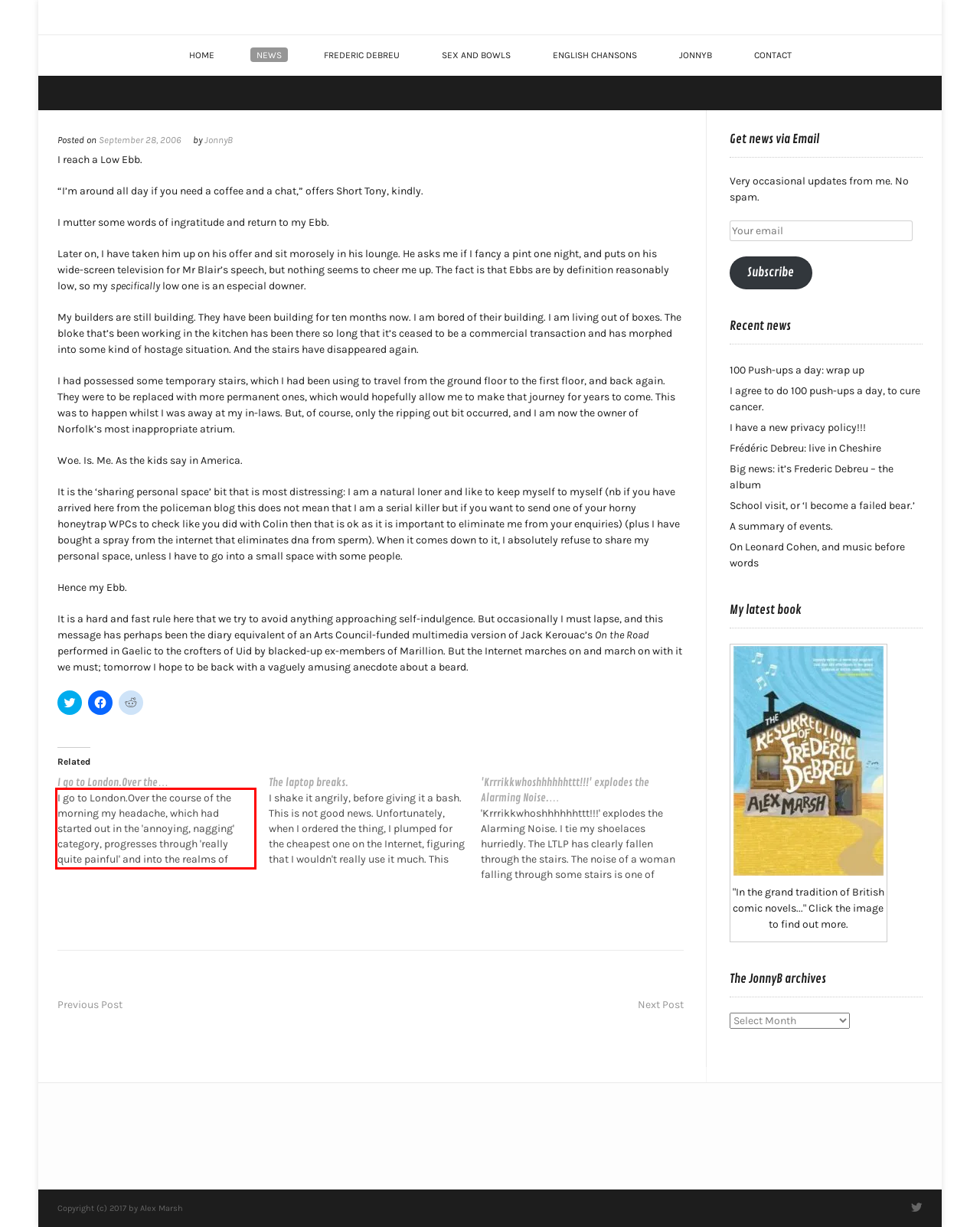You are looking at a screenshot of a webpage with a red rectangle bounding box. Use OCR to identify and extract the text content found inside this red bounding box.

I go to London.Over the course of the morning my headache, which had started out in the 'annoying, nagging' category, progresses through 'really quite painful' and into the realms of 'extreme agony'.This, coupled with streaming sinuses, bulging stinging eyes and an interminably boring meeting serves to make me feel very…